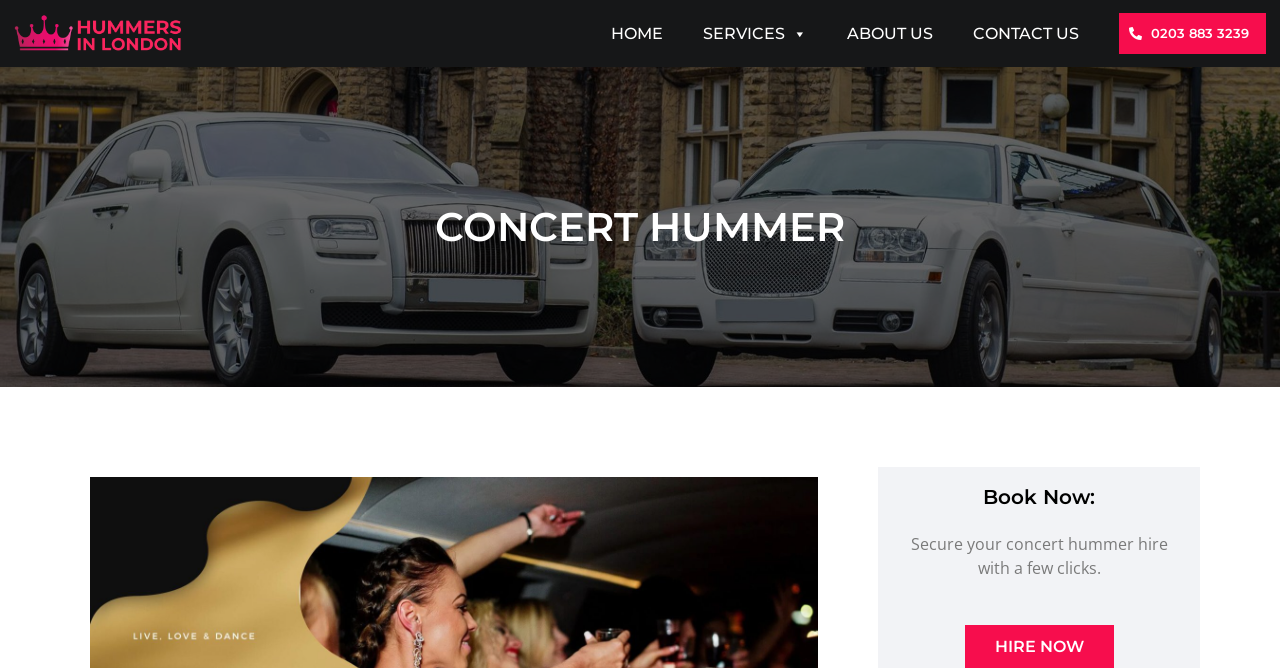Identify the bounding box coordinates for the UI element described as: "About Us".

[0.646, 0.021, 0.745, 0.08]